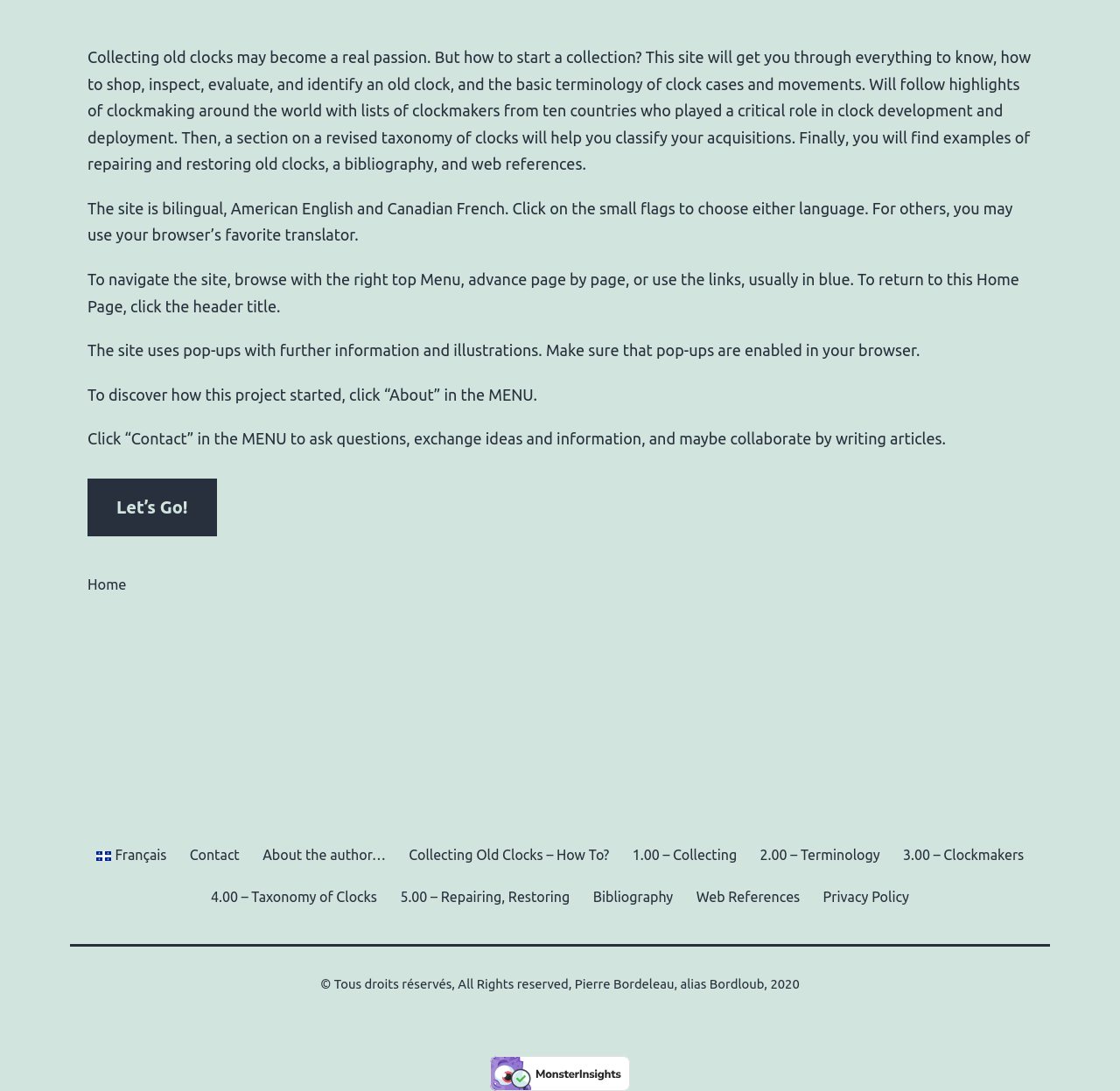Please give the bounding box coordinates of the area that should be clicked to fulfill the following instruction: "Go to the 'Contact' page". The coordinates should be in the format of four float numbers from 0 to 1, i.e., [left, top, right, bottom].

[0.159, 0.763, 0.224, 0.804]